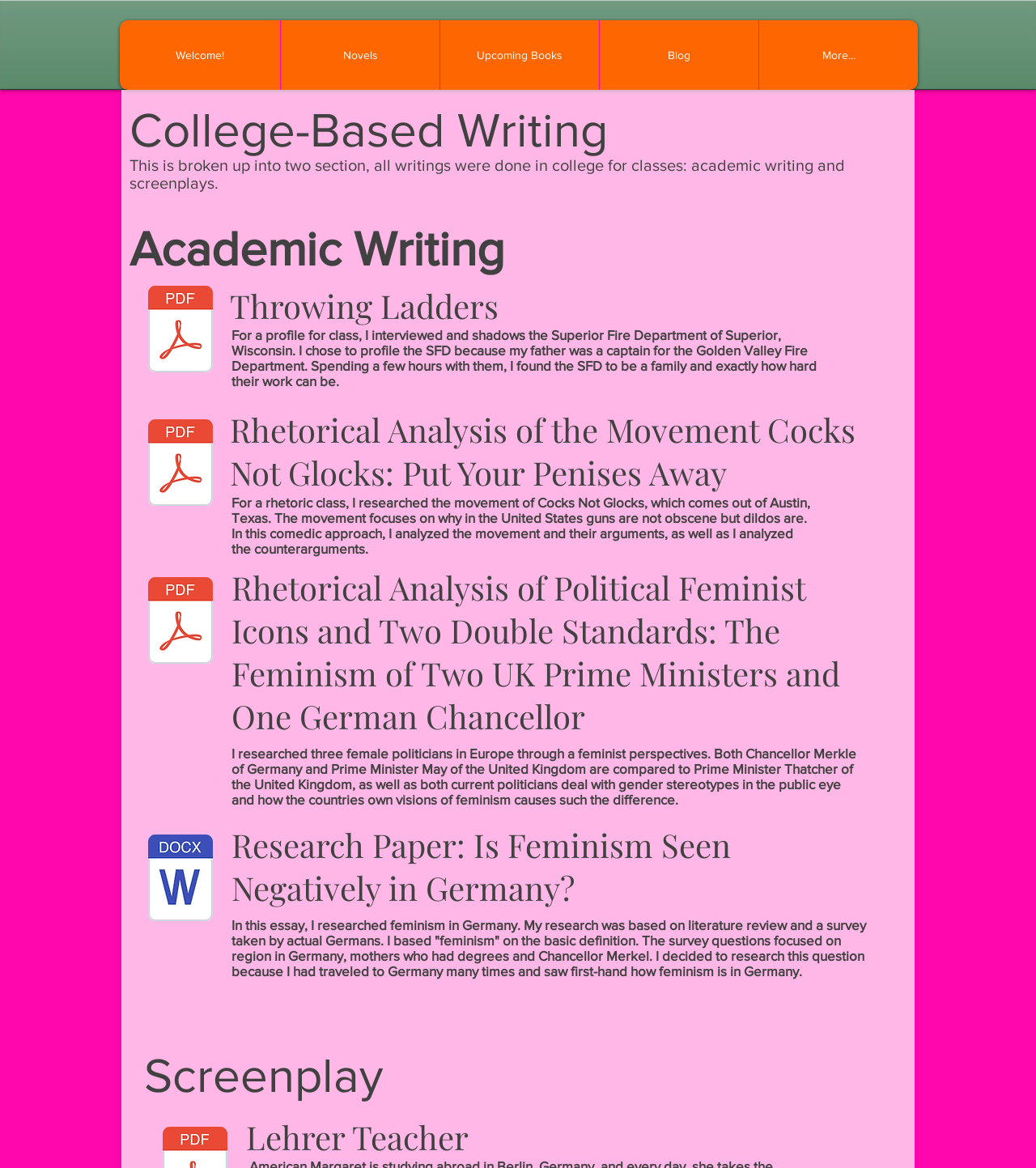Provide the bounding box coordinates in the format (top-left x, top-left y, bottom-right x, bottom-right y). All values are floating point numbers between 0 and 1. Determine the bounding box coordinate of the UI element described as: title="Throwing Ladders.pdf"

[0.139, 0.235, 0.209, 0.332]